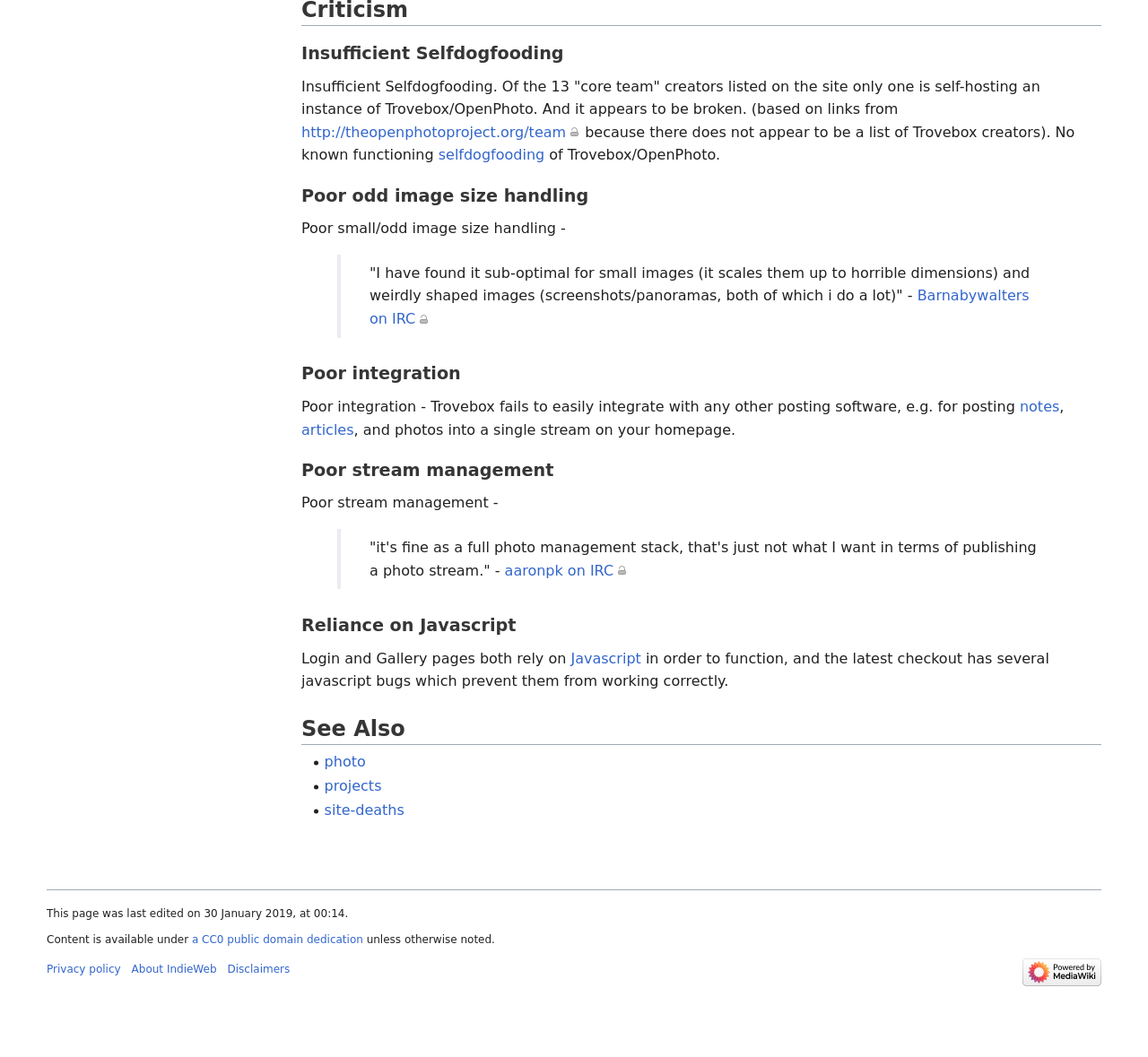Please identify the bounding box coordinates of the element that needs to be clicked to execute the following command: "Visit the page about notes". Provide the bounding box using four float numbers between 0 and 1, formatted as [left, top, right, bottom].

[0.888, 0.377, 0.923, 0.393]